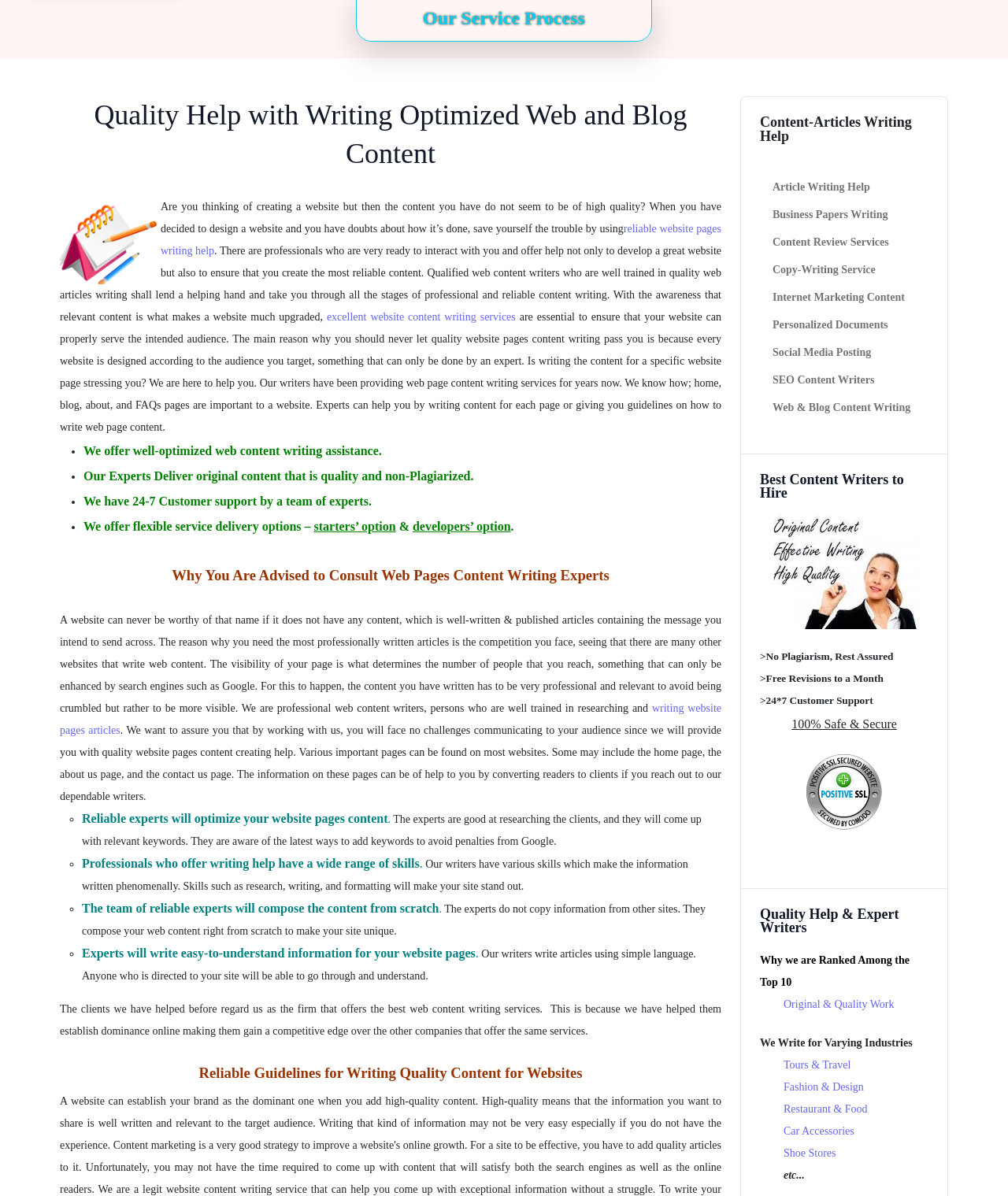Bounding box coordinates should be provided in the format (top-left x, top-left y, bottom-right x, bottom-right y) with all values between 0 and 1. Identify the bounding box for this UI element: Web & Blog Content Writing

[0.766, 0.33, 0.903, 0.353]